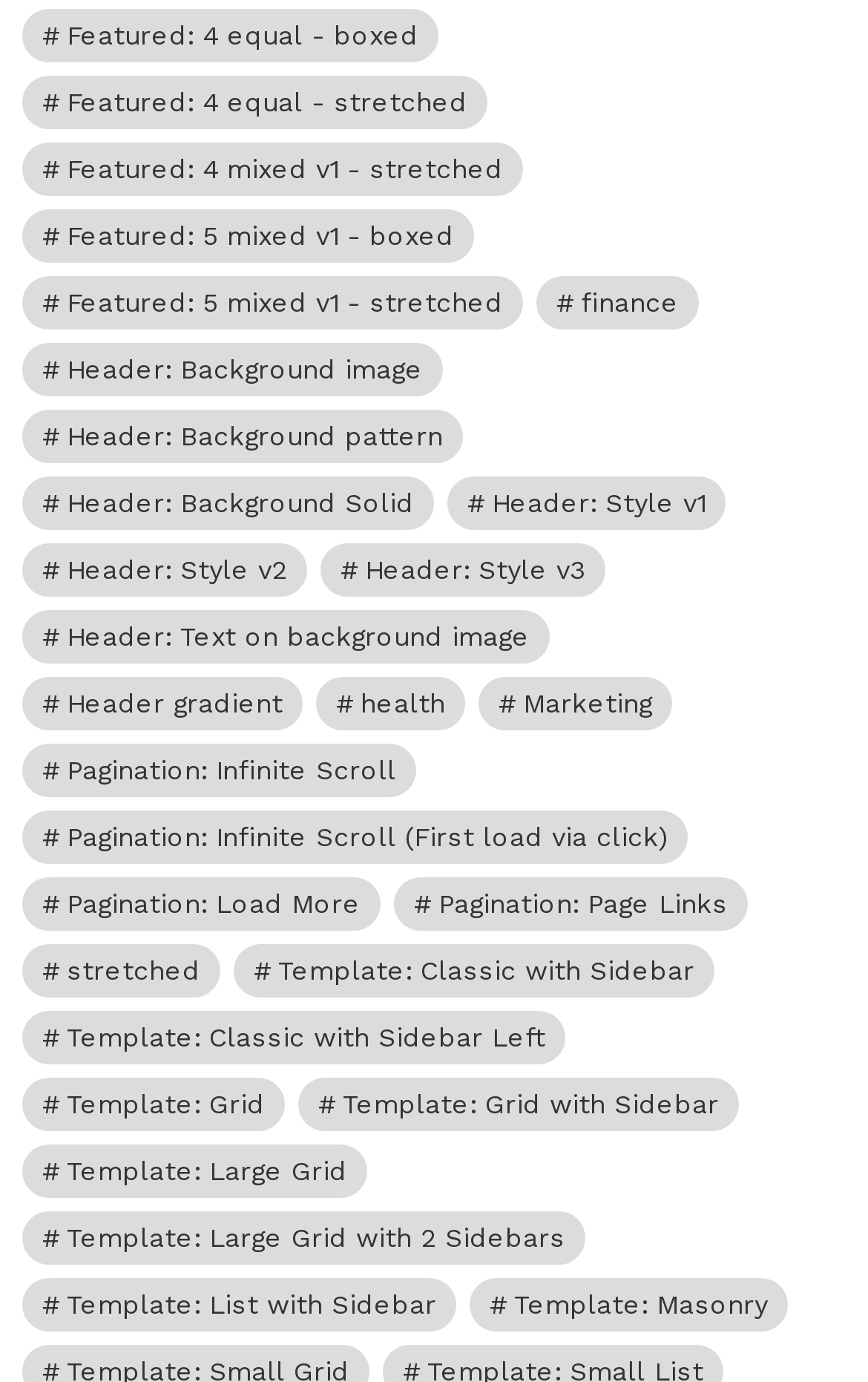Give the bounding box coordinates for this UI element: "Header gradient". The coordinates should be four float numbers between 0 and 1, arranged as [left, top, right, bottom].

[0.026, 0.49, 0.349, 0.529]